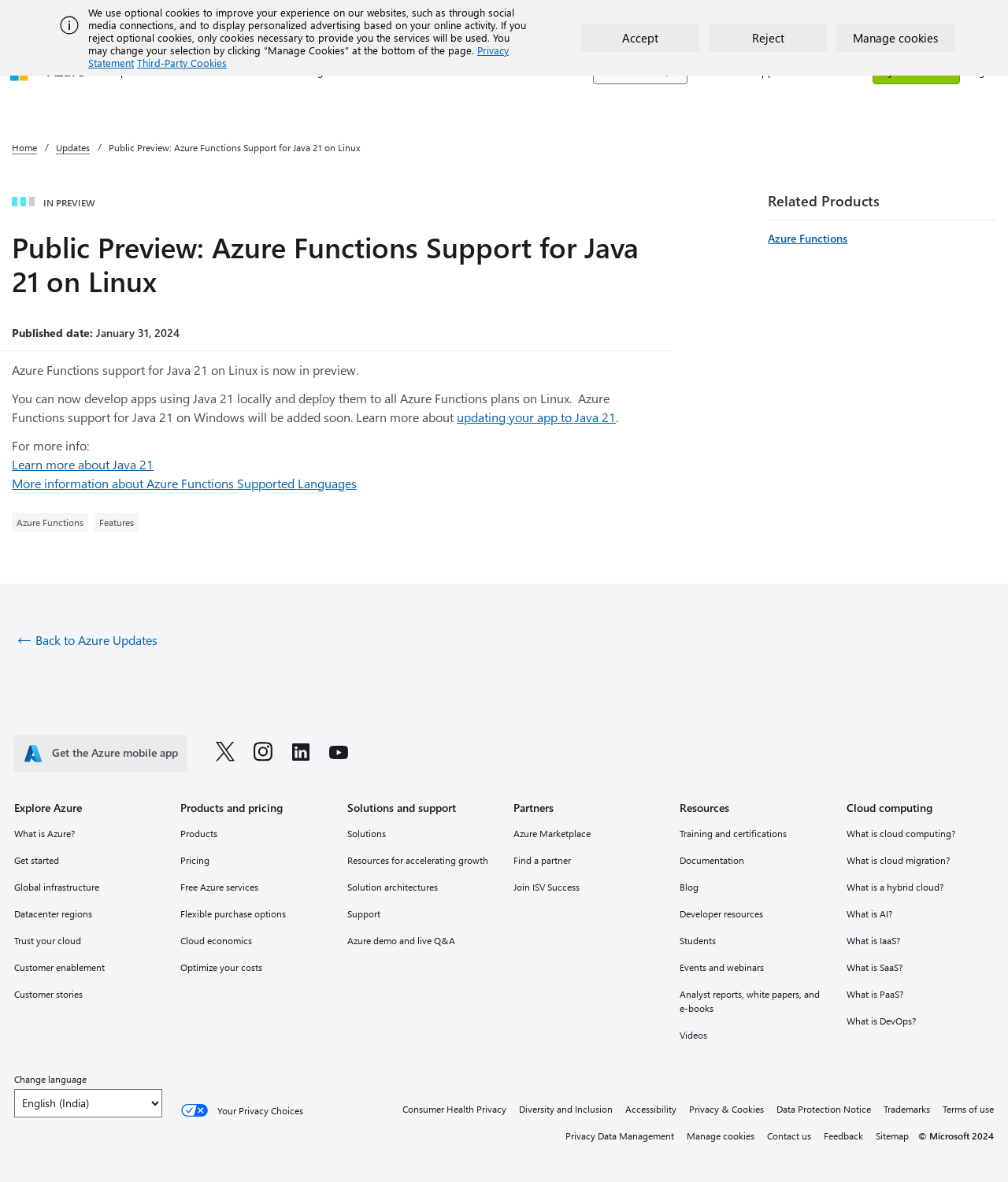Can you identify and provide the main heading of the webpage?

Public Preview: Azure Functions Support for Java 21 on Linux